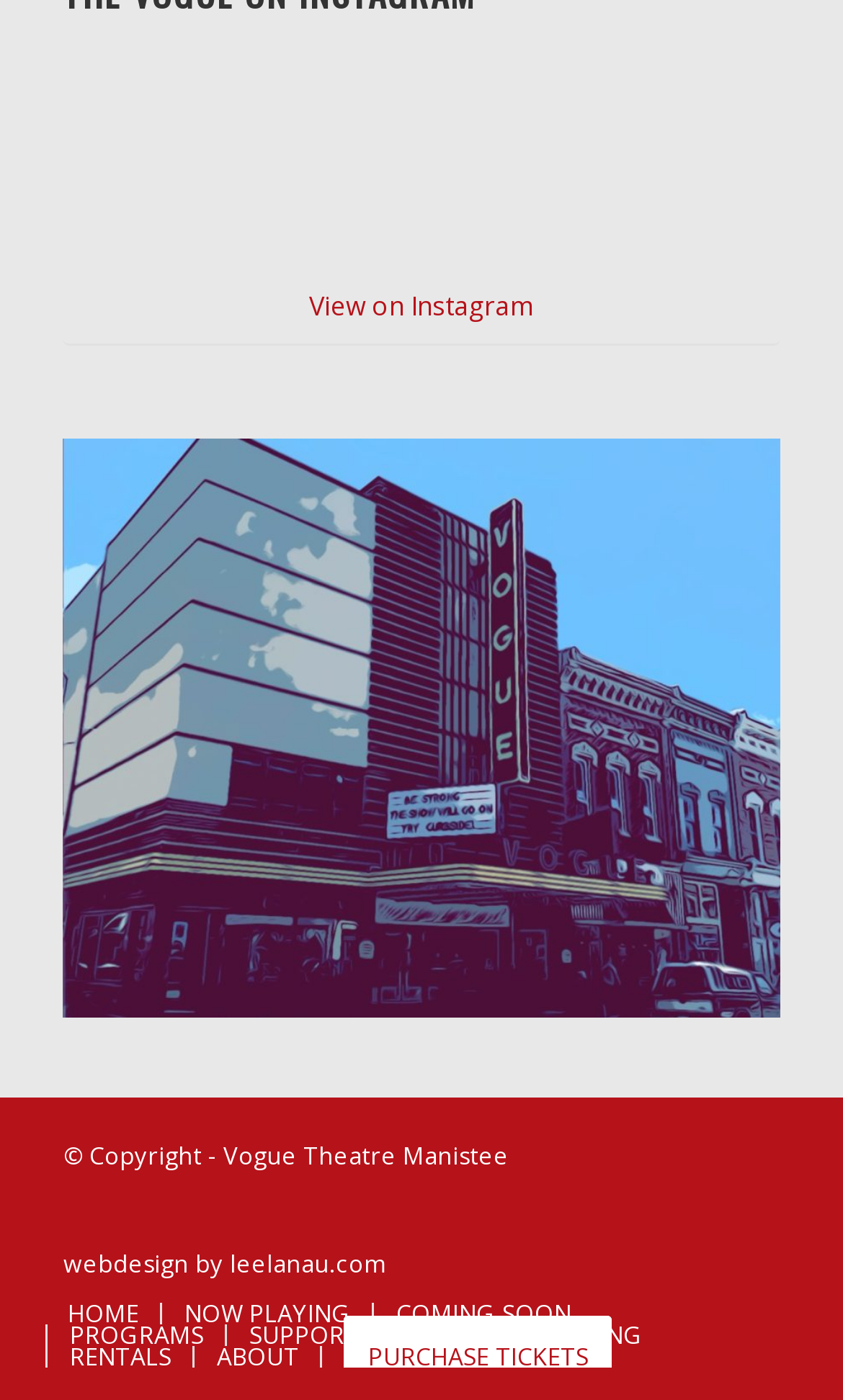Identify the bounding box coordinates of the element that should be clicked to fulfill this task: "Purchase tickets". The coordinates should be provided as four float numbers between 0 and 1, i.e., [left, top, right, bottom].

[0.408, 0.94, 0.726, 0.997]